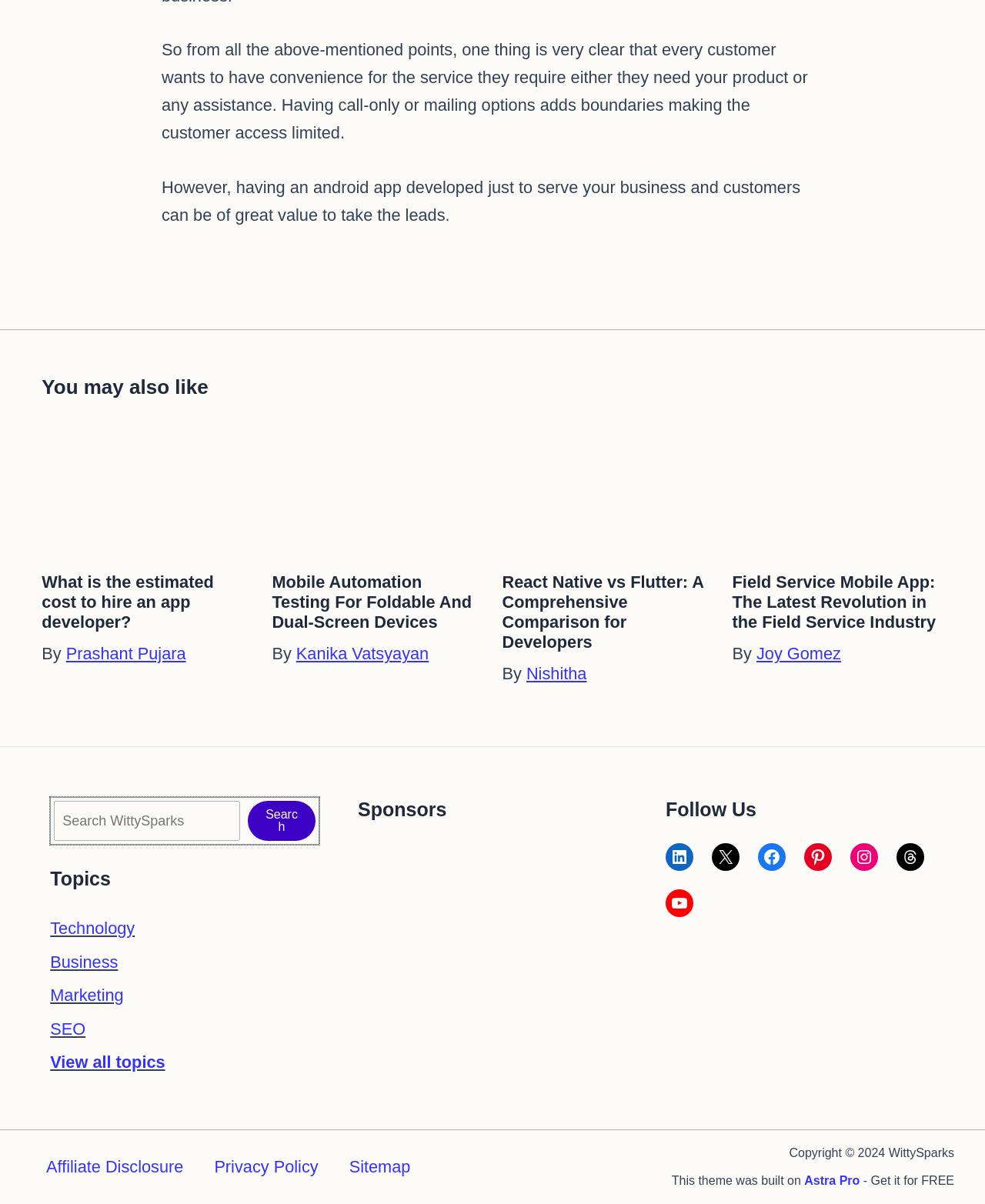What is the main topic of this webpage?
Look at the image and respond with a single word or a short phrase.

Mobile app development